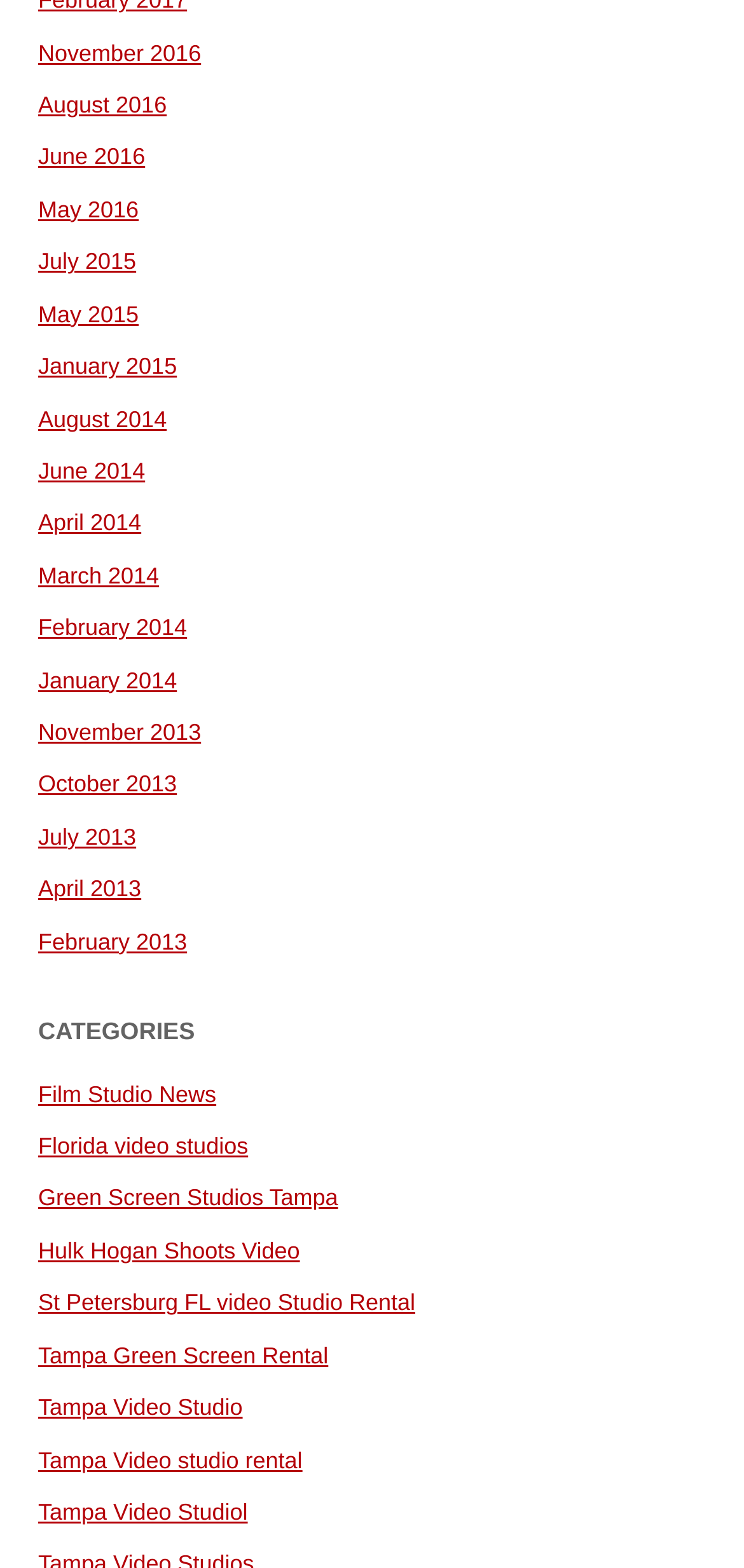Determine the bounding box coordinates of the region I should click to achieve the following instruction: "Check Mobile Home & RV Parks". Ensure the bounding box coordinates are four float numbers between 0 and 1, i.e., [left, top, right, bottom].

None